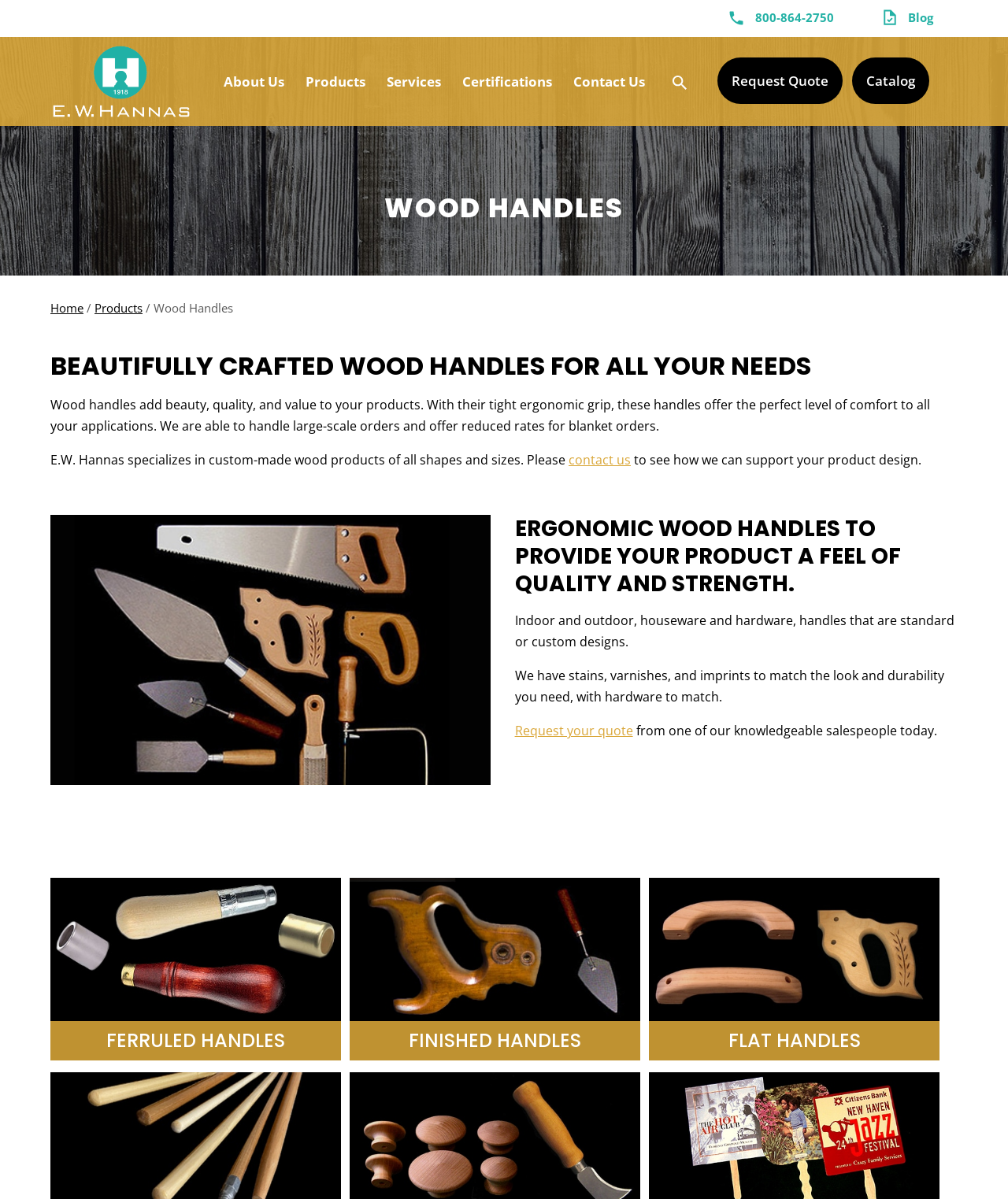What is the contact method mentioned on the webpage?
Please describe in detail the information shown in the image to answer the question.

The webpage provides a phone number, 800-864-2750, and a 'Contact Us' link, which can be used to get in touch with E.W. Hannas, as seen in the top navigation bar and the article section.